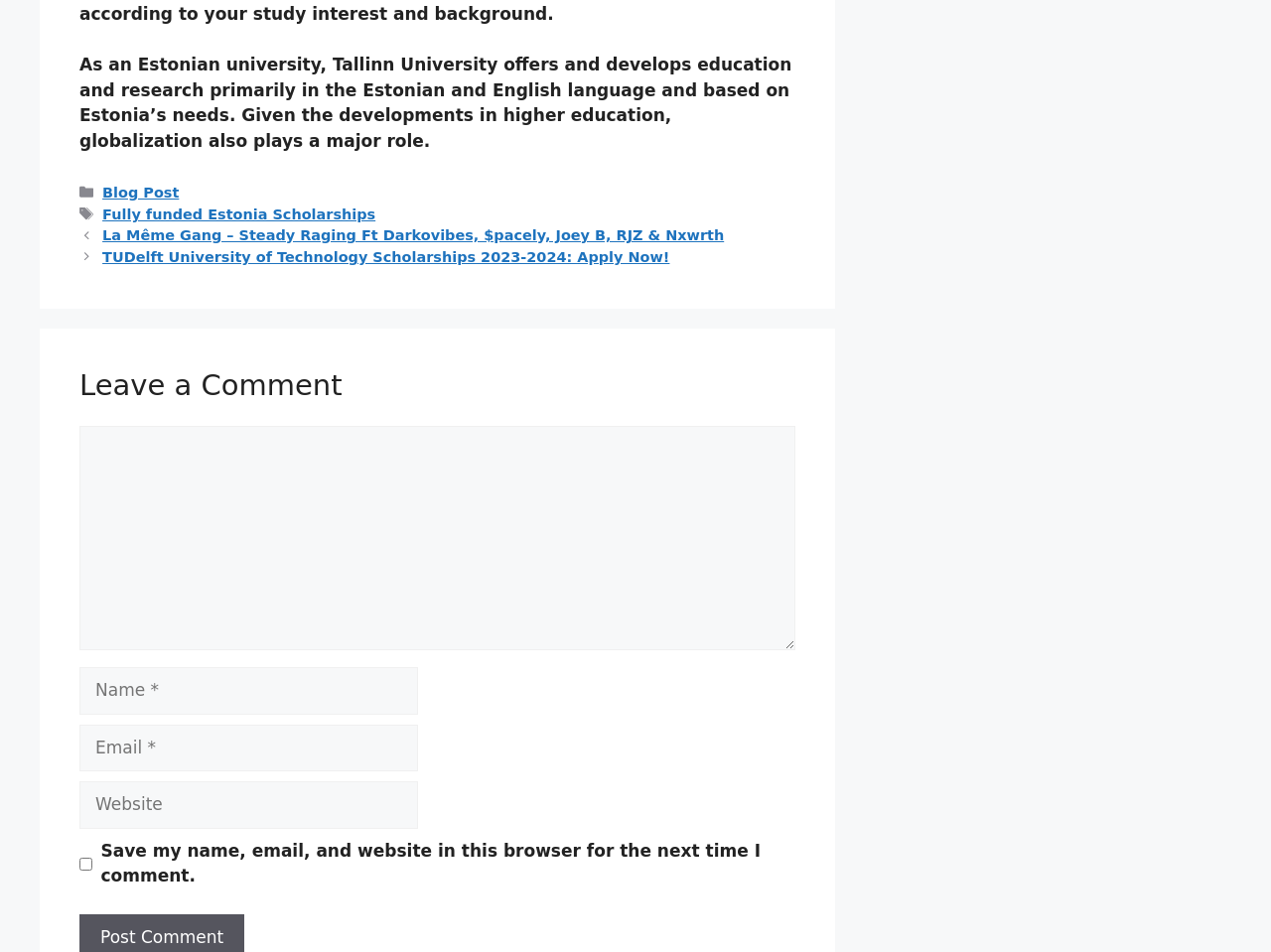Please provide a comprehensive response to the question based on the details in the image: How many links are present in the 'Posts' navigation?

The 'Posts' navigation contains two links, 'La Même Gang – Steady Raging Ft Darkovibes, $pacely, Joey B, RJZ & Nxwrth' and 'TUDelft University of Technology Scholarships 2023-2024: Apply Now!'.